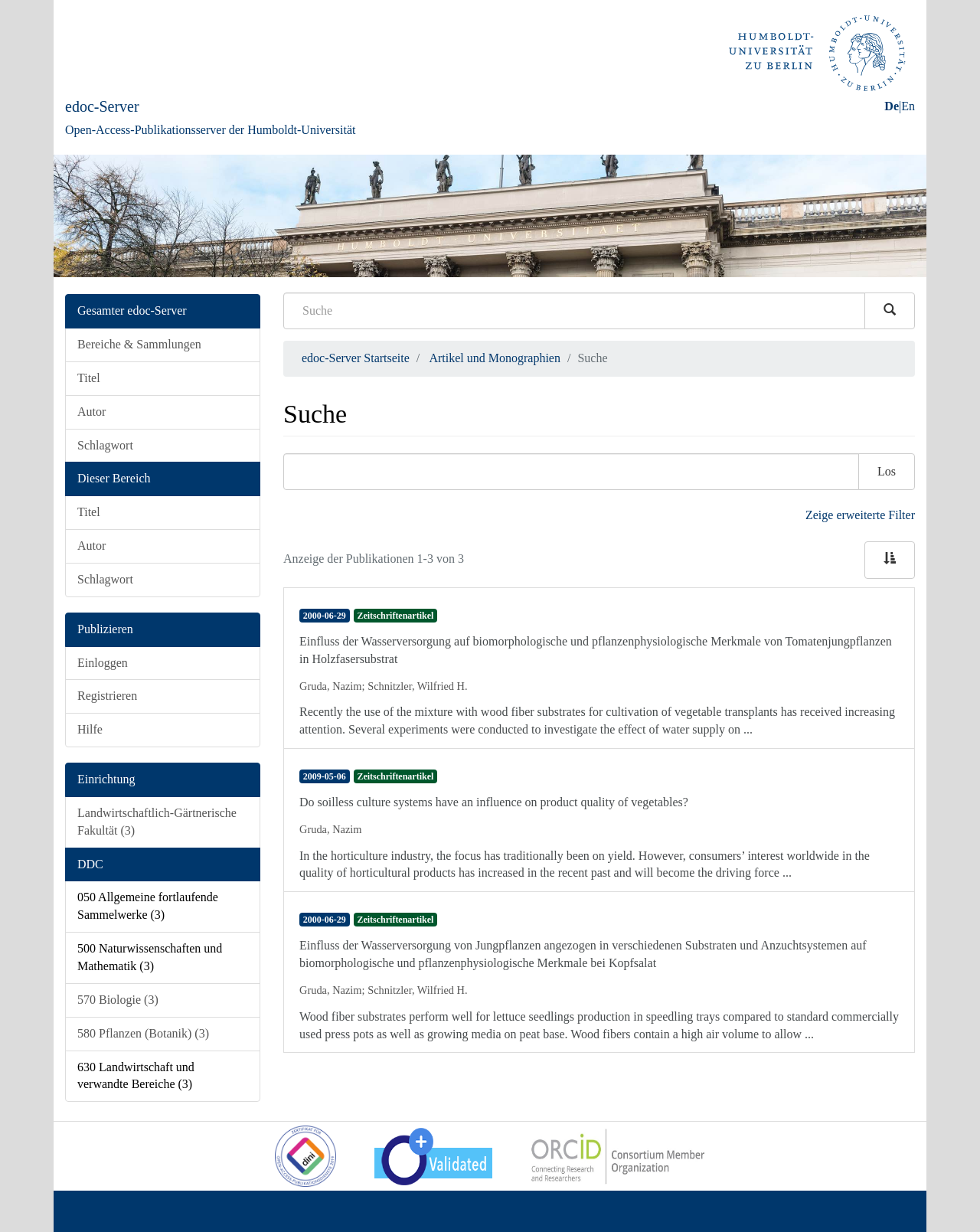How many publications are shown on this page?
Please use the image to provide a one-word or short phrase answer.

3